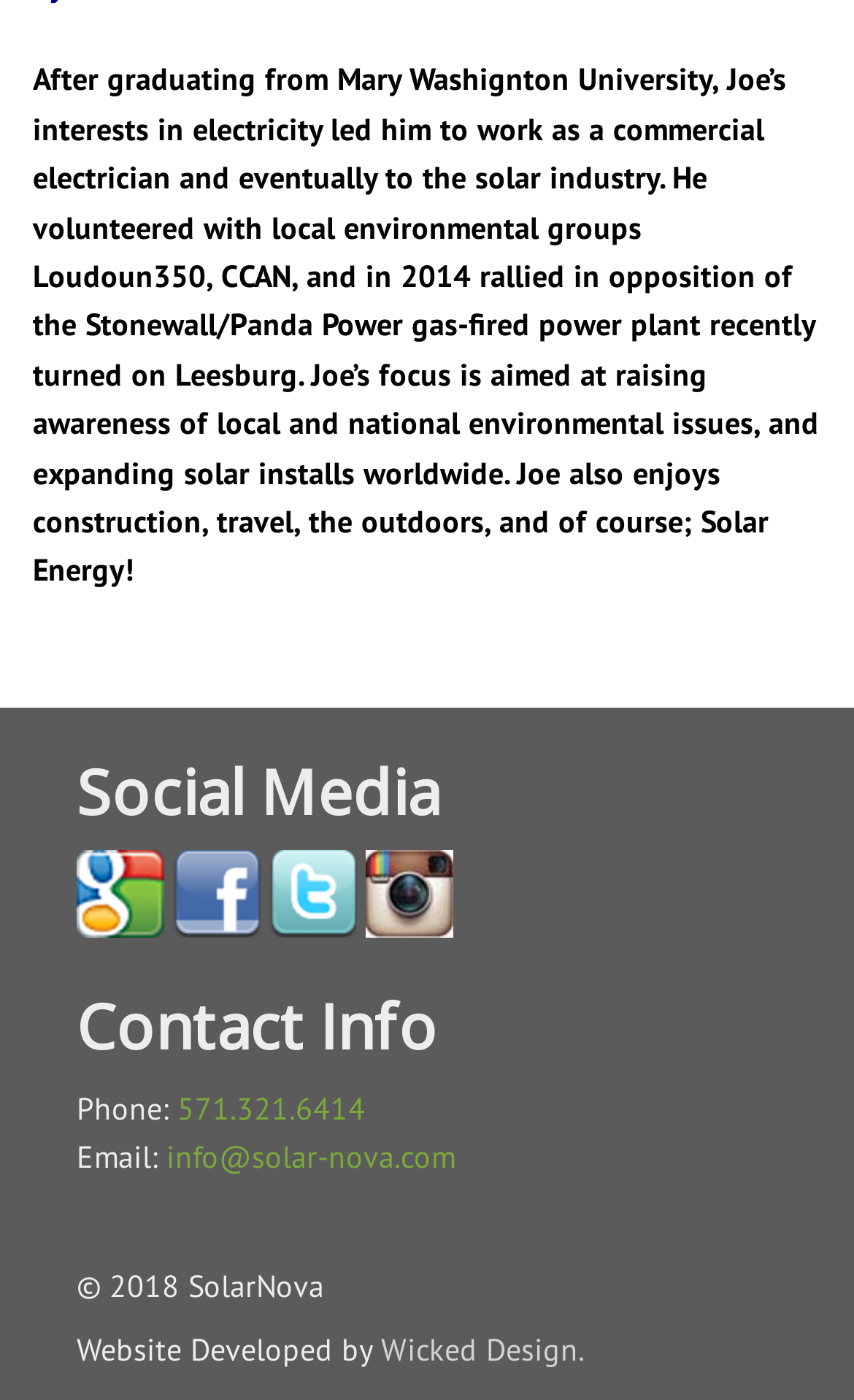Extract the bounding box coordinates of the UI element described: "571.321.6414". Provide the coordinates in the format [left, top, right, bottom] with values ranging from 0 to 1.

[0.208, 0.778, 0.428, 0.806]